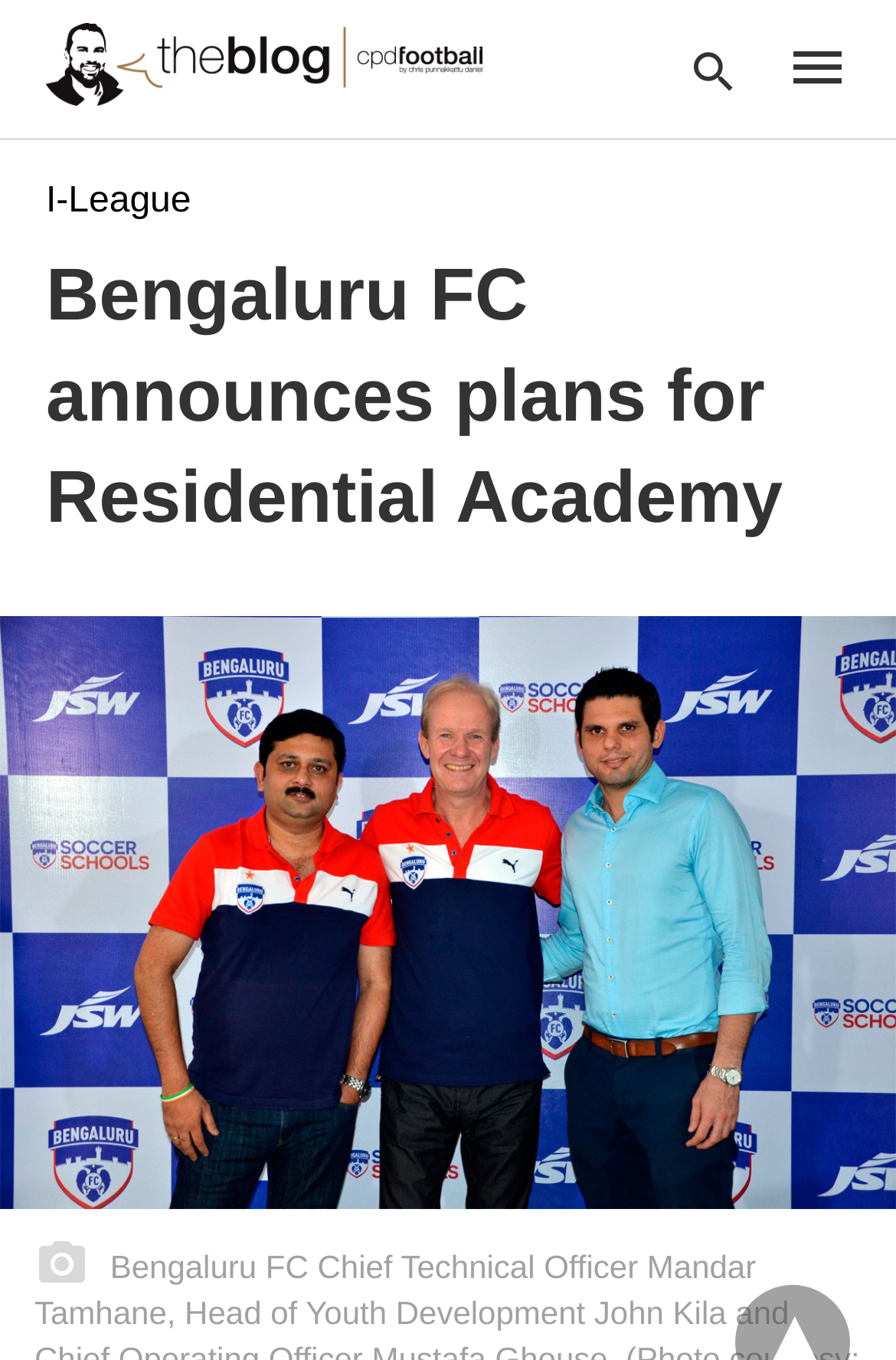Give a complete and precise description of the webpage's appearance.

The webpage is about Bengaluru FC's announcement of a residential academy. At the top-left corner, there is a link to "The Blog > CPD Football by Chris Punnakkattu Daniel" accompanied by an image. Below this, there is another link to "I-League". 

The main heading "Bengaluru FC announces plans for Residential Academy" is located at the top-center of the page. Below the heading, there is a large image that spans the entire width of the page, featuring Bengaluru FC Chief Technical Officer Mandar Tamhane, Head of Youth Development John Kila, and Chief Operating Officer Mustafa Ghouse.

On the top-right corner, there is a search bar with a label "Type your query" and a description "Type your search query and hit enter:". There is also a small icon represented by "\ue8b6" next to the search bar.